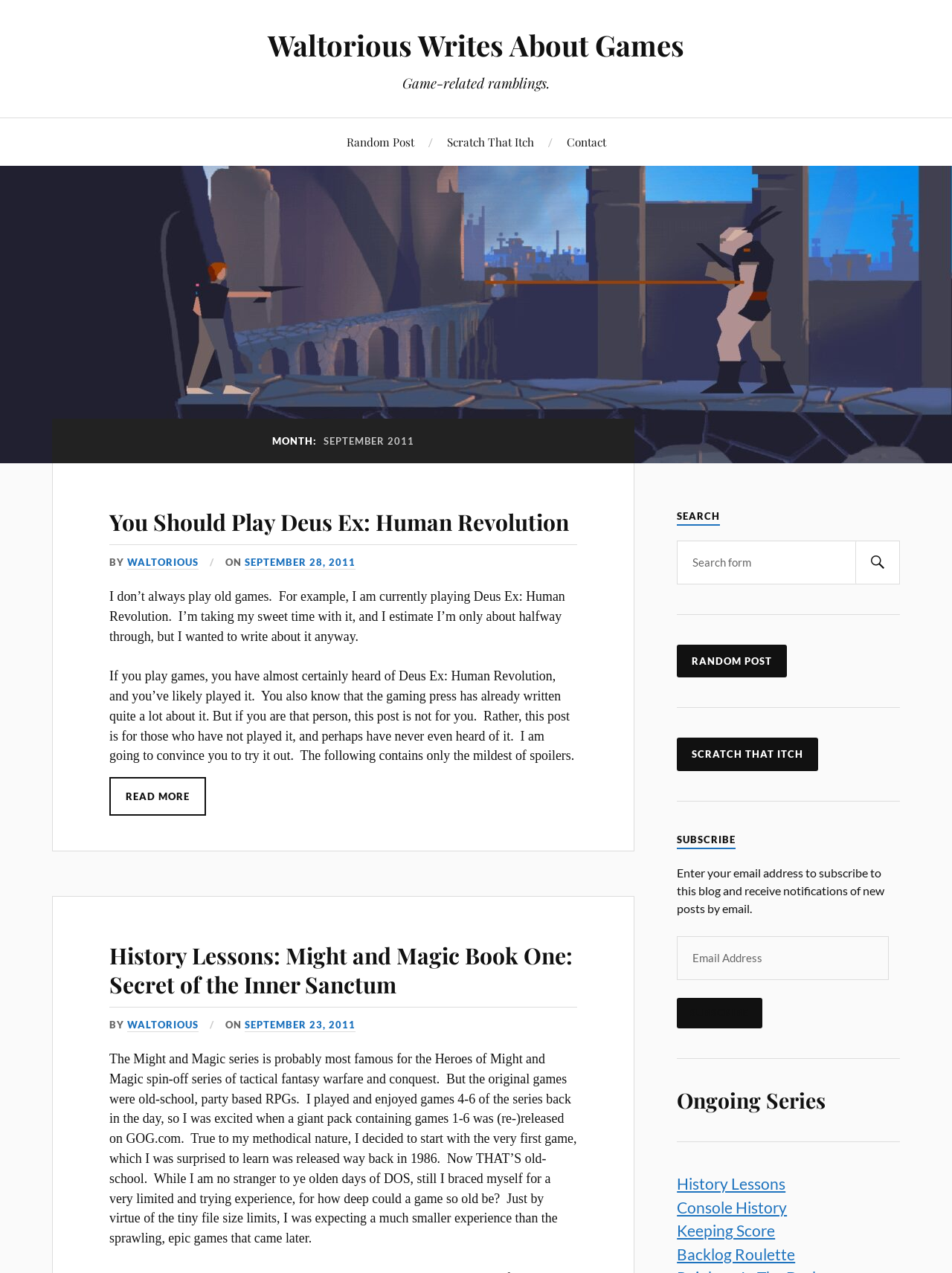Provide a thorough description of the webpage you see.

This webpage is a blog titled "Waltorious Writes About Games" with a focus on game-related ramblings. At the top, there is a heading with the title of the blog, followed by a link to the blog's main page. Below that, there is a navigation menu with links to "Random Post", "Scratch That Itch", and "Contact".

The main content of the page is divided into two sections. On the left side, there are two articles with headings "You Should Play Deus Ex: Human Revolution" and "History Lessons: Might and Magic Book One: Secret of the Inner Sanctum". Each article has a brief summary, followed by a "Read More" link. The articles are written by Waltorious and are dated September 28, 2011, and September 23, 2011, respectively.

On the right side, there is a sidebar with several sections. At the top, there is a search form with a search box and a search button. Below that, there are buttons to navigate to a random post, "Scratch That Itch", and a subscribe section where visitors can enter their email address to receive notifications of new posts. Further down, there is a section titled "Ongoing Series" with links to different series, including "History Lessons", "Console History", "Keeping Score", and "Backlog Roulette".

Throughout the page, there are a total of 7 headings, 13 links, 2 figures, 1 searchbox, 5 buttons, and 1 textbox. The layout is organized, with clear headings and concise text, making it easy to navigate and read.